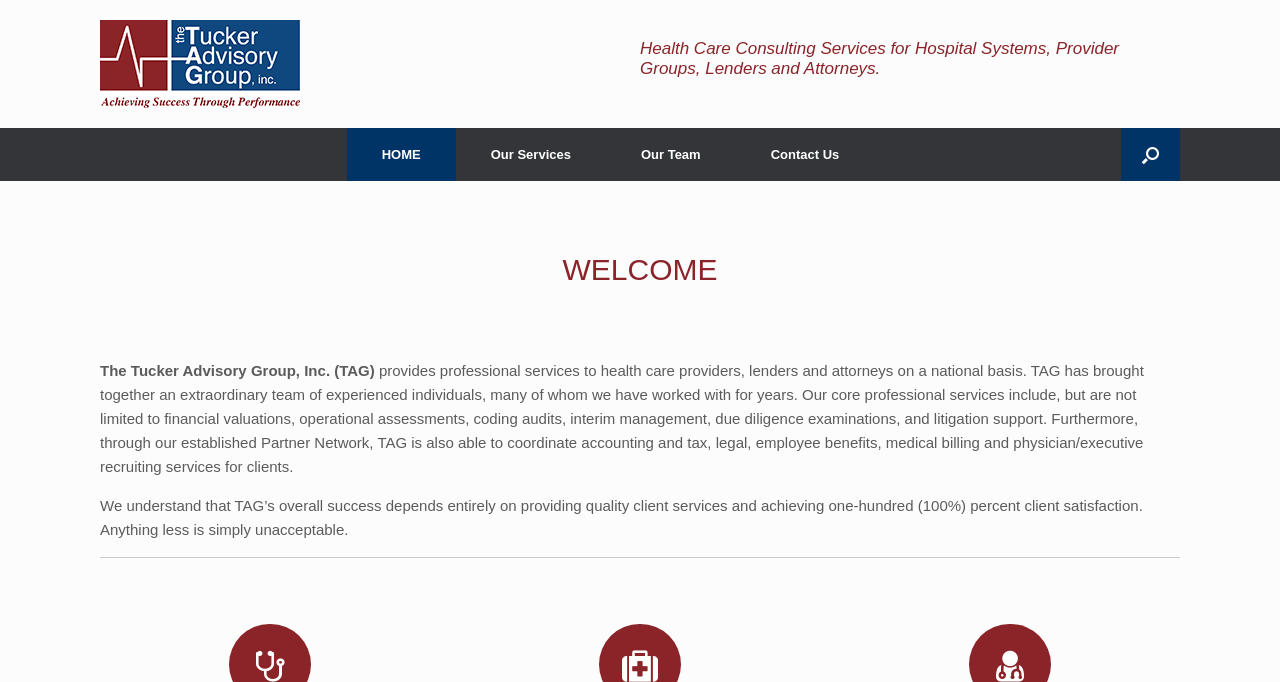Provide the bounding box coordinates for the UI element that is described by this text: "aria-label="Open the search"". The coordinates should be in the form of four float numbers between 0 and 1: [left, top, right, bottom].

[0.876, 0.188, 0.922, 0.265]